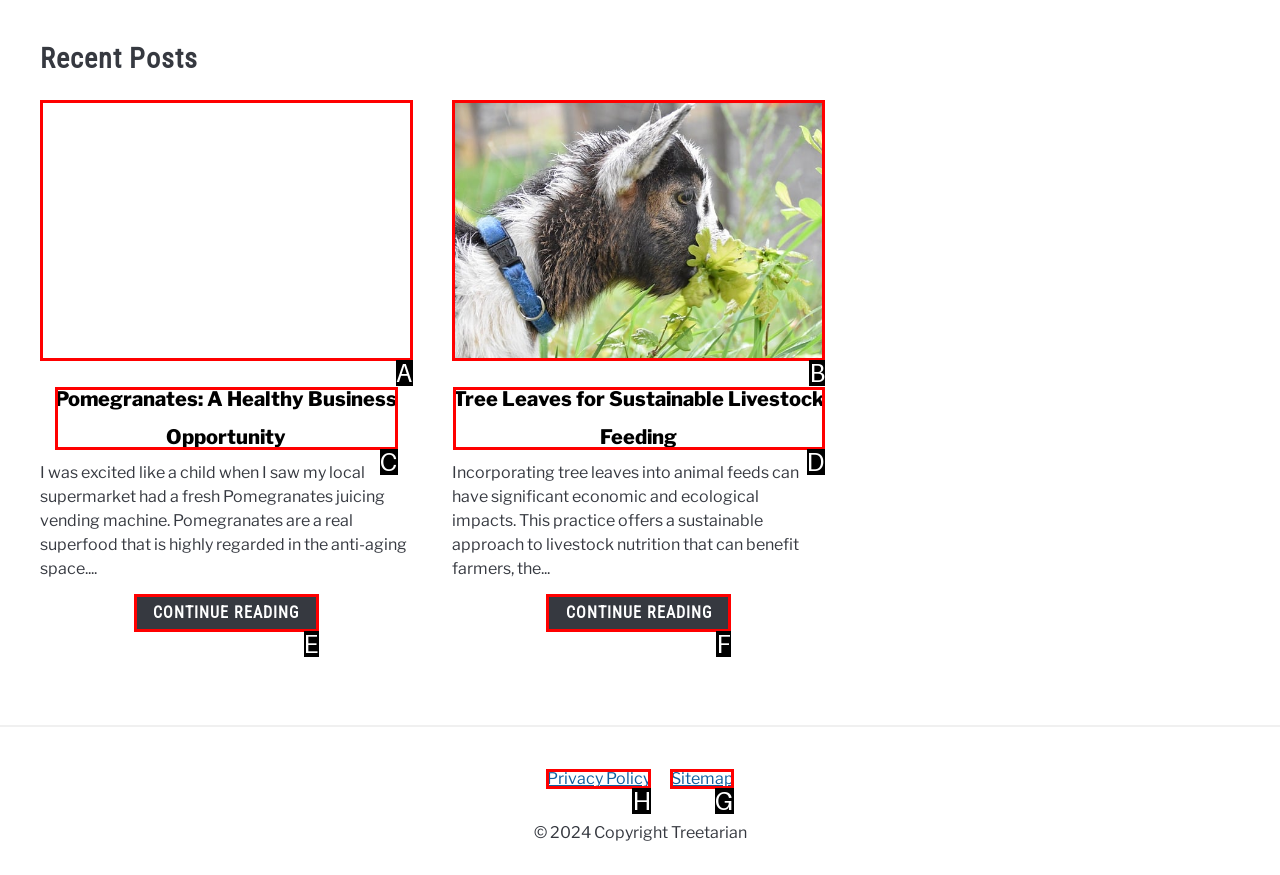Pick the option that should be clicked to perform the following task: Explore the Sitemap
Answer with the letter of the selected option from the available choices.

G